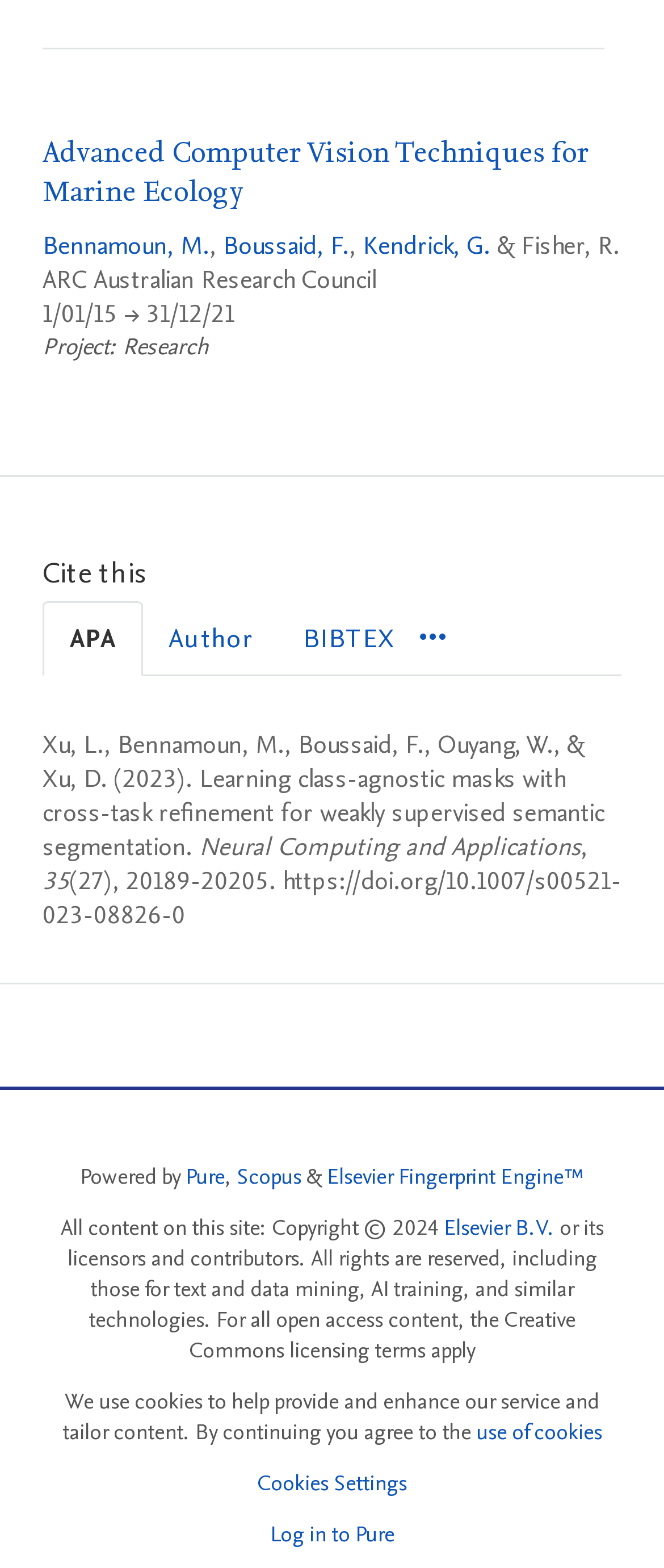What is the title of the research project?
Using the image, provide a concise answer in one word or a short phrase.

Advanced Computer Vision Techniques for Marine Ecology